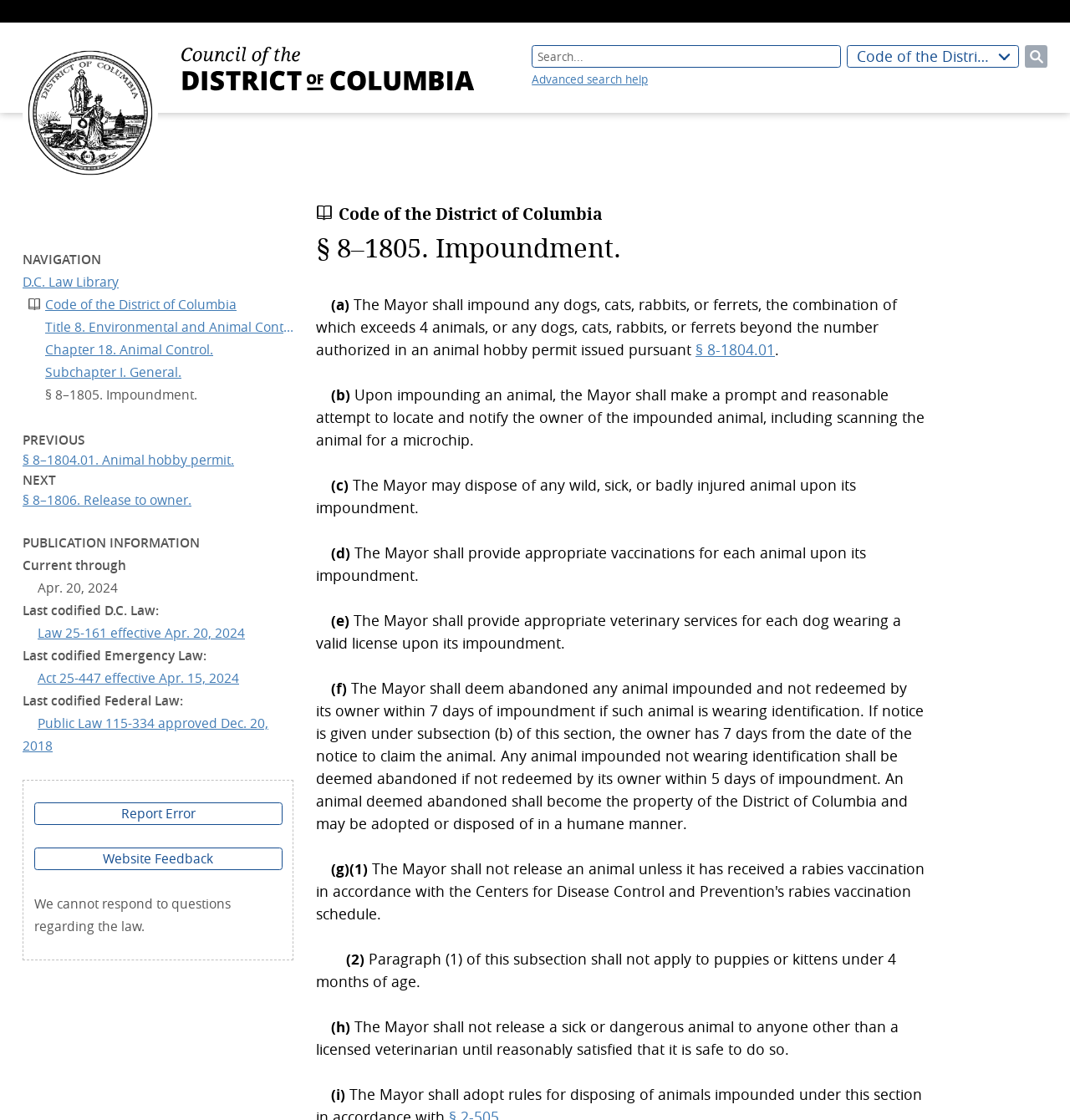Determine the bounding box coordinates of the region that needs to be clicked to achieve the task: "Report an error".

[0.032, 0.716, 0.264, 0.737]